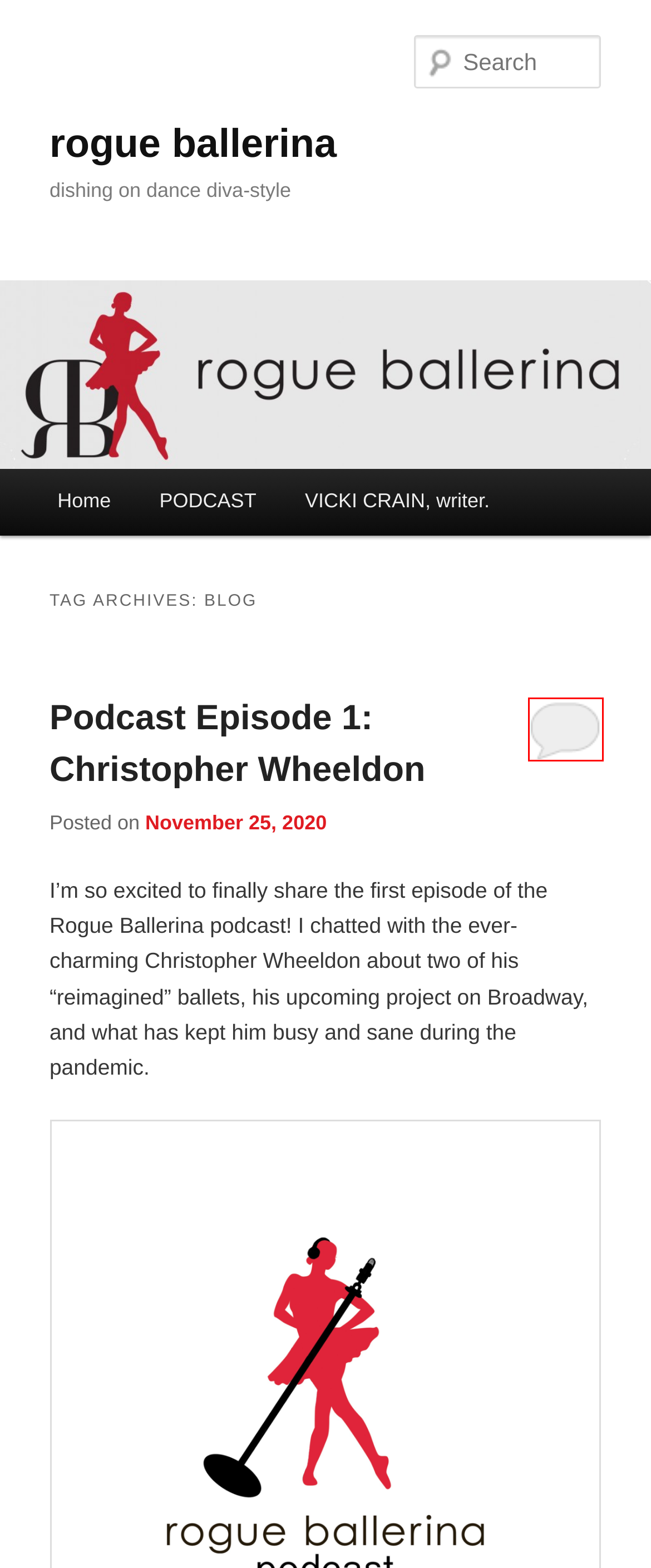Evaluate the webpage screenshot and identify the element within the red bounding box. Select the webpage description that best fits the new webpage after clicking the highlighted element. Here are the candidates:
A. Blog Tool, Publishing Platform, and CMS – WordPress.org
B. The Bitch Is Back | rogue ballerina
C. choreographer | rogue ballerina
D. VICKI CRAIN, writer. | rogue ballerina
E. Chicago | rogue ballerina
F. rogue ballerina | dishing on dance diva-style
G. PODCAST | rogue ballerina
H. Podcast Episode 1: Christopher Wheeldon | rogue ballerina

H